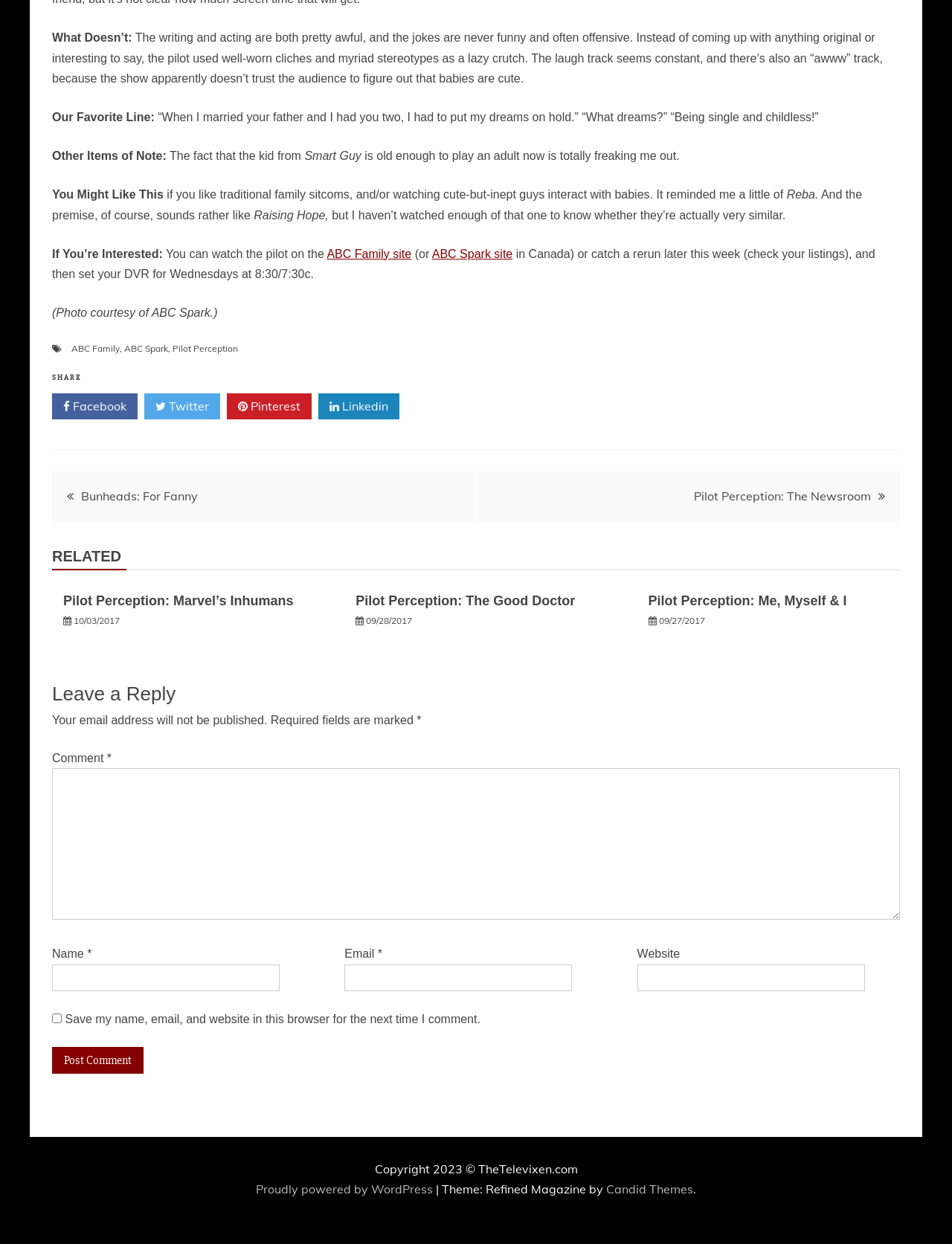Using the webpage screenshot, find the UI element described by Bunheads: For Fanny. Provide the bounding box coordinates in the format (top-left x, top-left y, bottom-right x, bottom-right y), ensuring all values are floating point numbers between 0 and 1.

[0.085, 0.392, 0.208, 0.404]